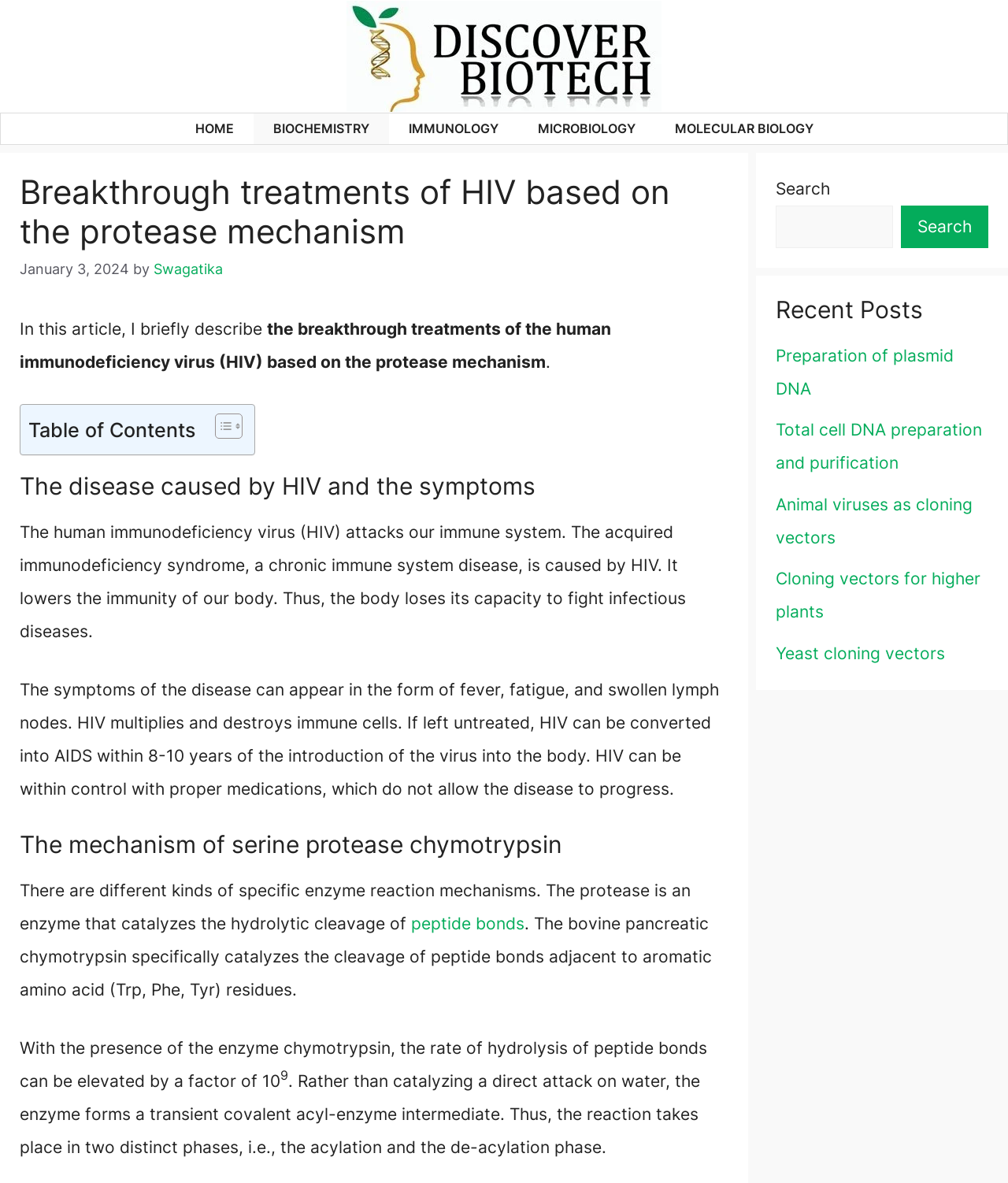Find the bounding box coordinates corresponding to the UI element with the description: "Preparation of plasmid DNA". The coordinates should be formatted as [left, top, right, bottom], with values as floats between 0 and 1.

[0.77, 0.292, 0.946, 0.337]